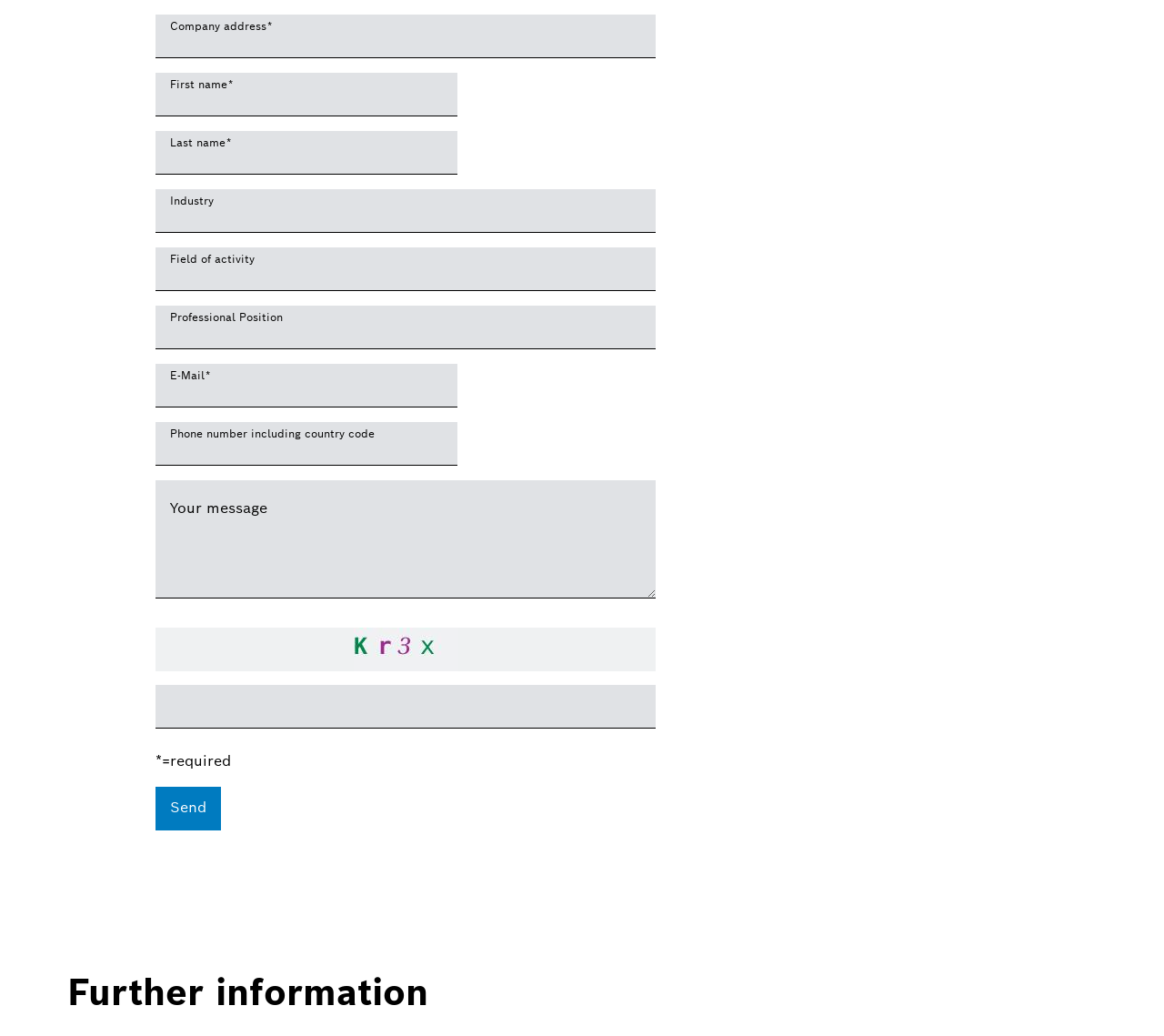Indicate the bounding box coordinates of the clickable region to achieve the following instruction: "Enter company address."

[0.134, 0.014, 0.563, 0.056]